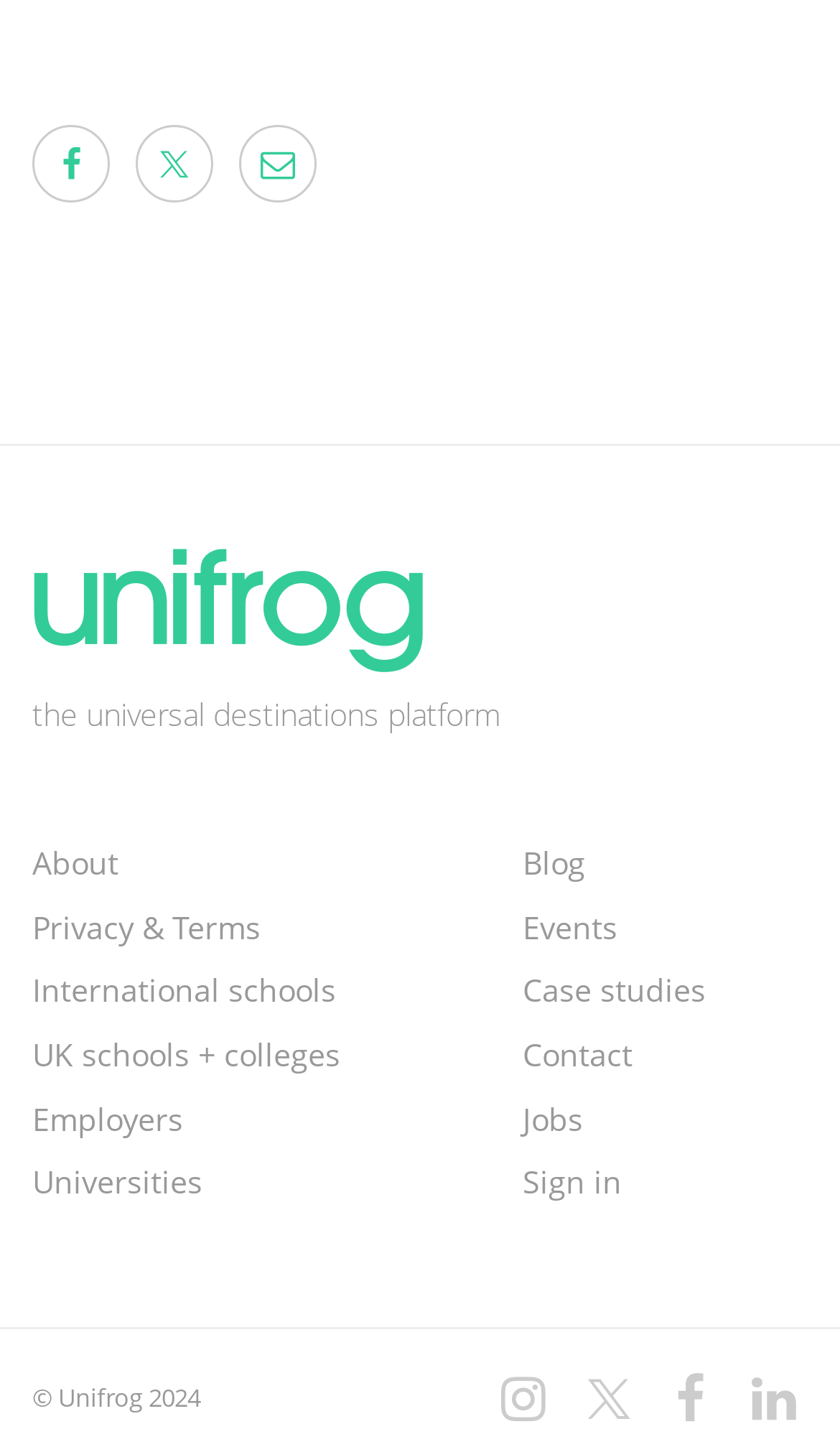Using the element description: "Blog", determine the bounding box coordinates. The coordinates should be in the format [left, top, right, bottom], with values between 0 and 1.

[0.622, 0.58, 0.696, 0.609]